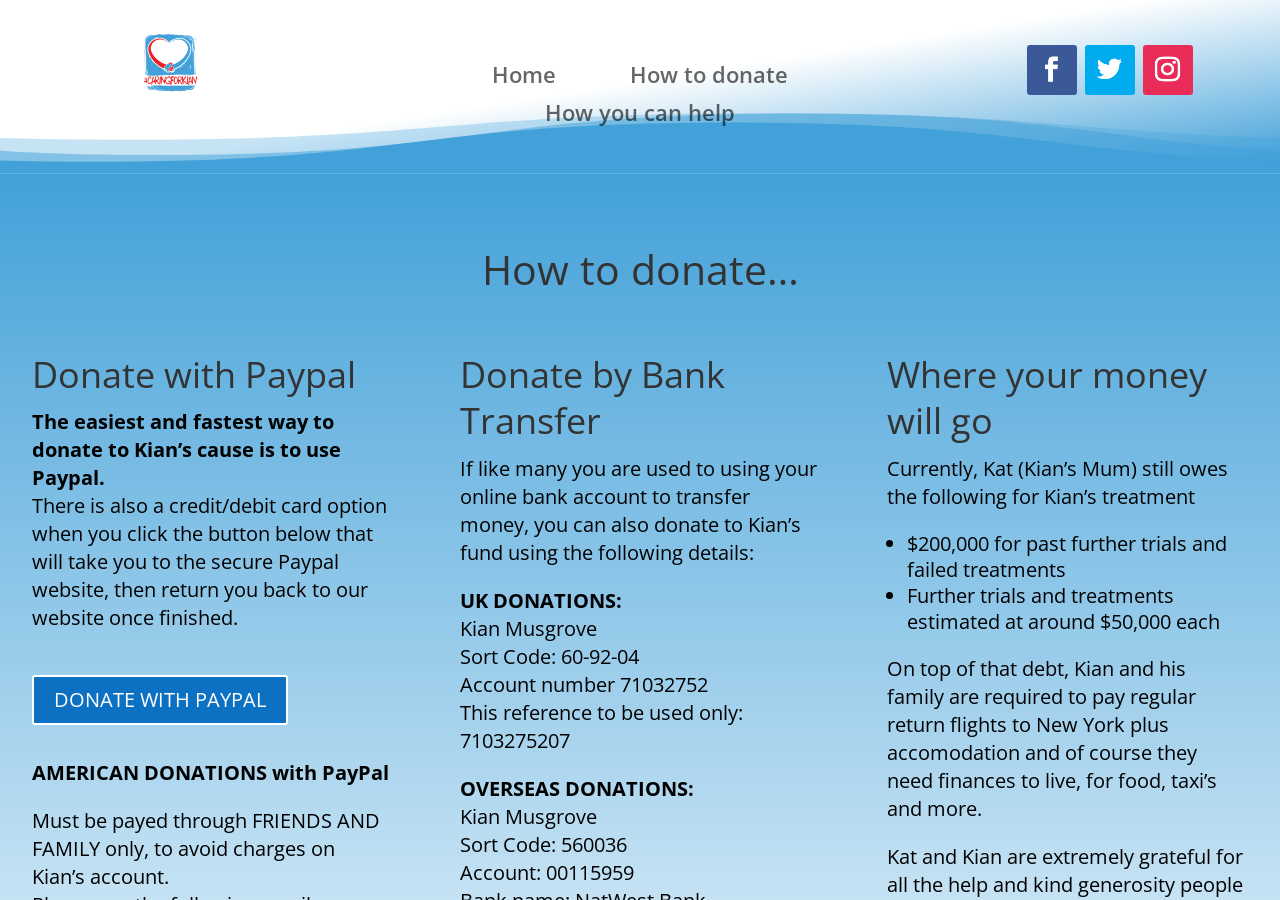From the given element description: "How to donate", find the bounding box for the UI element. Provide the coordinates as four float numbers between 0 and 1, in the order [left, top, right, bottom].

[0.472, 0.065, 0.636, 0.099]